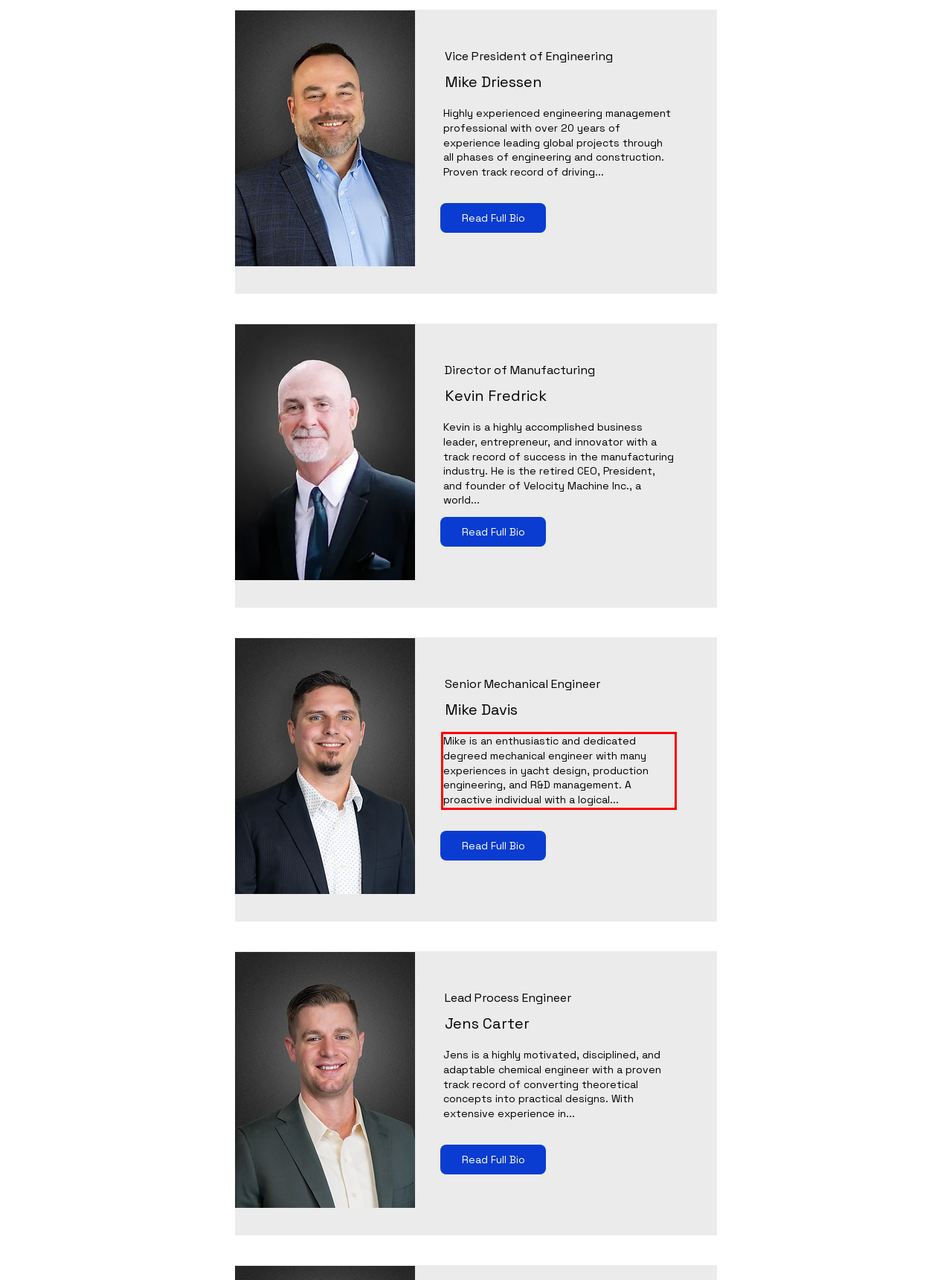Please examine the screenshot of the webpage and read the text present within the red rectangle bounding box.

Mike is an enthusiastic and dedicated degreed mechanical engineer with many experiences in yacht design, production engineering, and R&D management. A proactive individual with a logical...